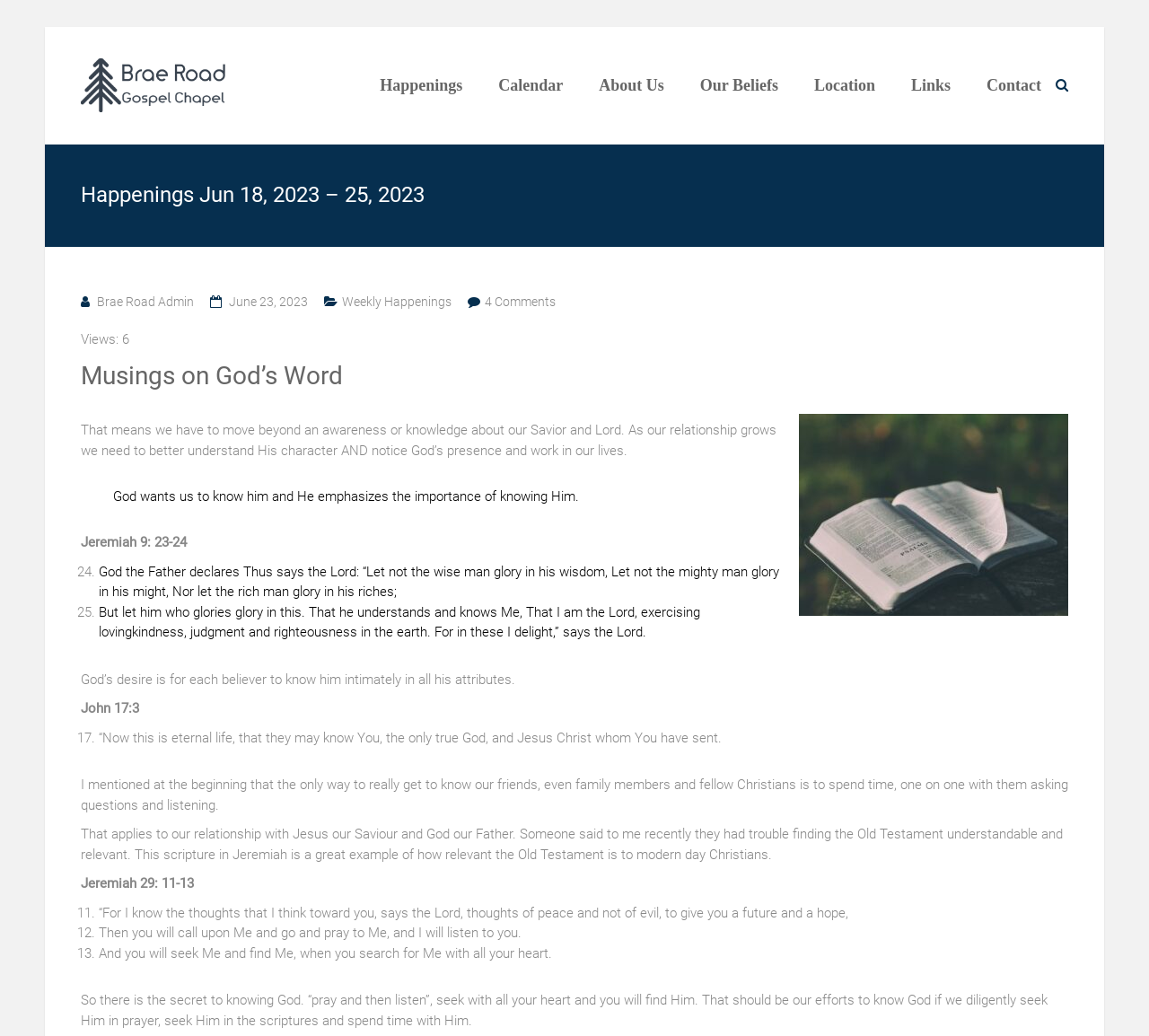Summarize the webpage with a detailed and informative caption.

The webpage is about the Brae Road Gospel Chapel in Duncan, British Columbia, and it appears to be a blog or article page. At the top, there is a link to skip to the content, followed by a link to the chapel's name, which is accompanied by an image. Below this, there is a brief description of the chapel's location.

The main content of the page is divided into sections. The first section is titled "Happenings Jun 18, 2023 – 25, 2023" and has several links to related articles or events, including "Brae Road Admin", "June 23, 2023", "Weekly Happenings", and "4 Comments". There is also a static text indicating that the page has 6 views.

The next section is titled "Musings on God’s Word" and features a figure or image. The text in this section discusses the importance of knowing God and understanding His character, with references to Jeremiah 9:23-24 and John 17:3. The text is divided into paragraphs, with some sentences highlighted as quotes from the Bible.

The page also features a list of Bible verses, including Jeremiah 29:11-13, which are formatted with list markers and indentation to distinguish them from the rest of the text. The text surrounding these verses discusses the importance of seeking God and listening to Him in prayer.

Overall, the webpage appears to be a devotional or inspirational article, with a focus on the importance of knowing and seeking God.